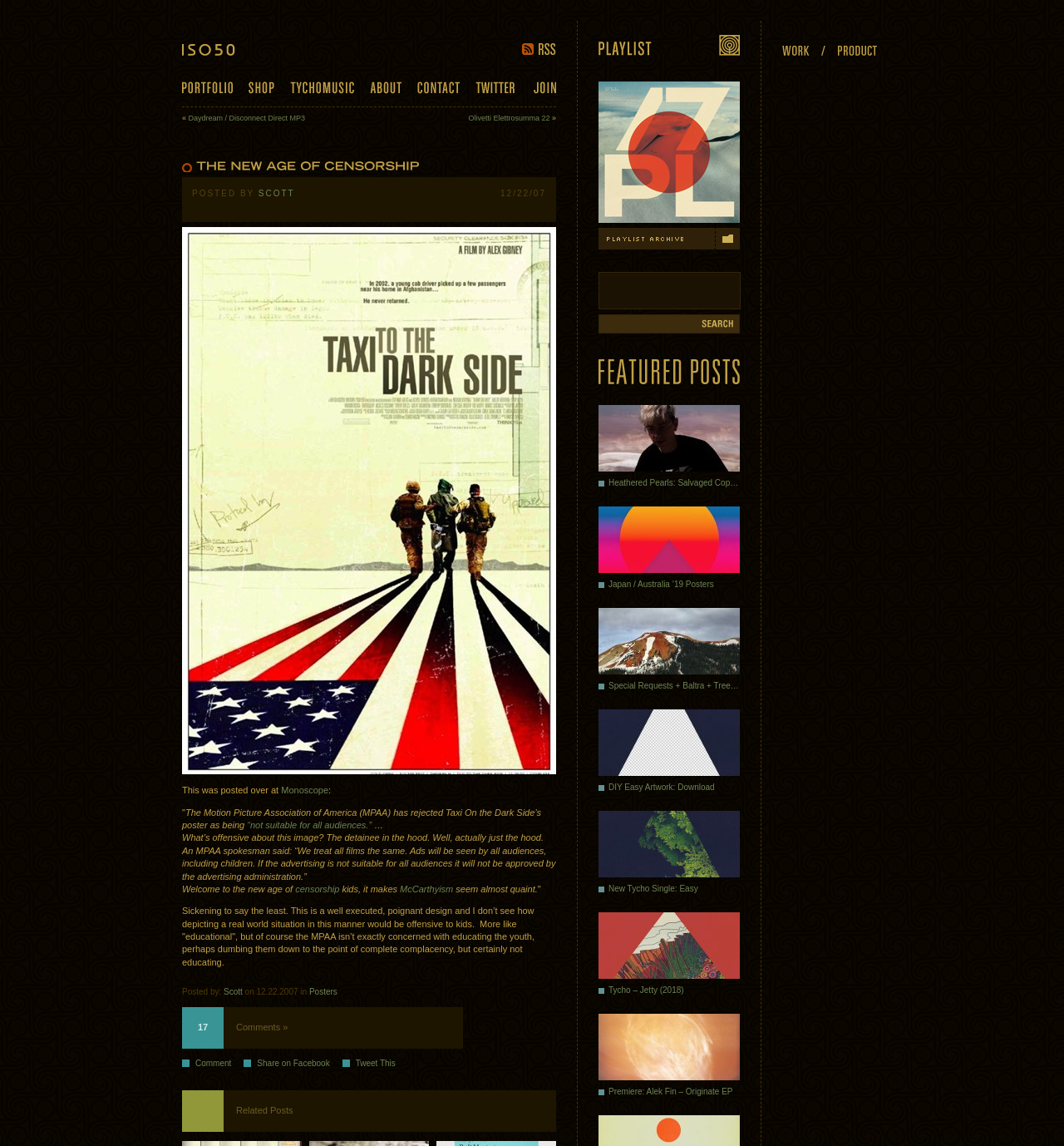Please locate the clickable area by providing the bounding box coordinates to follow this instruction: "Select the 'Spanish' language option".

None